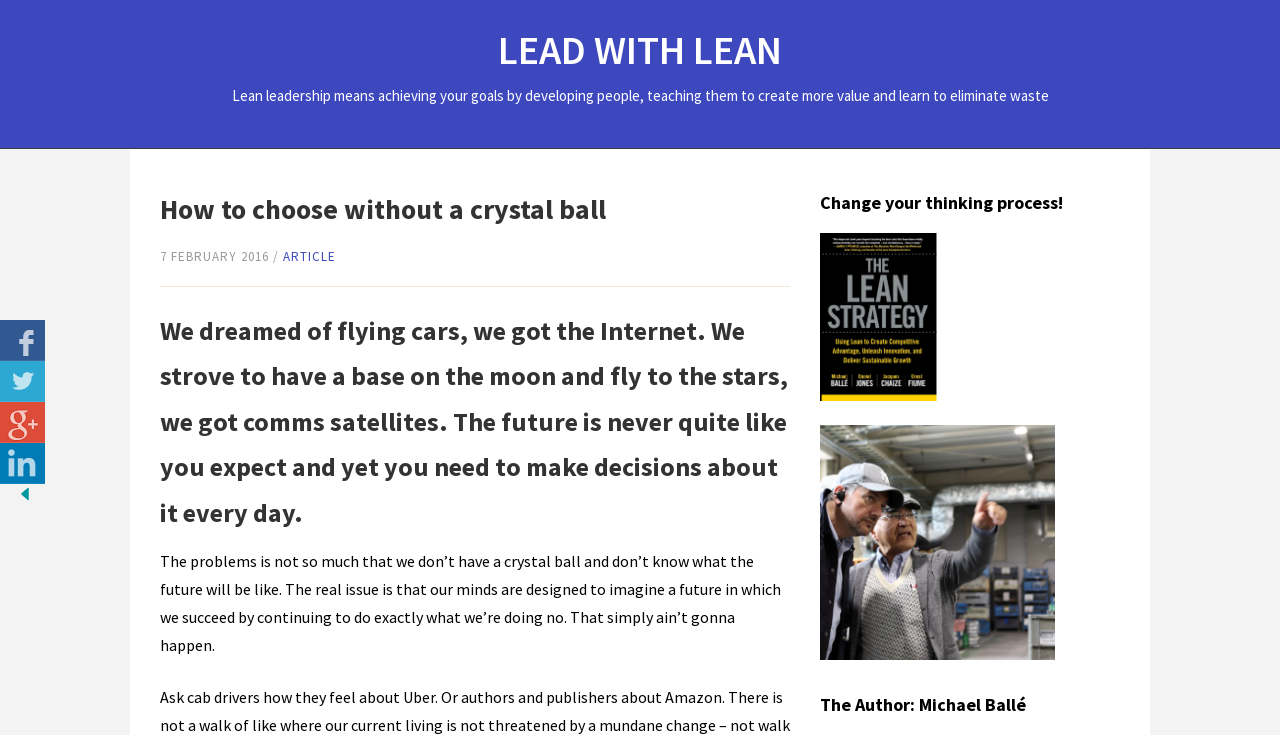What is the author's name?
Could you please answer the question thoroughly and with as much detail as possible?

The author's name is mentioned at the bottom of the article, which is 'The Author: Michael Ballé'.